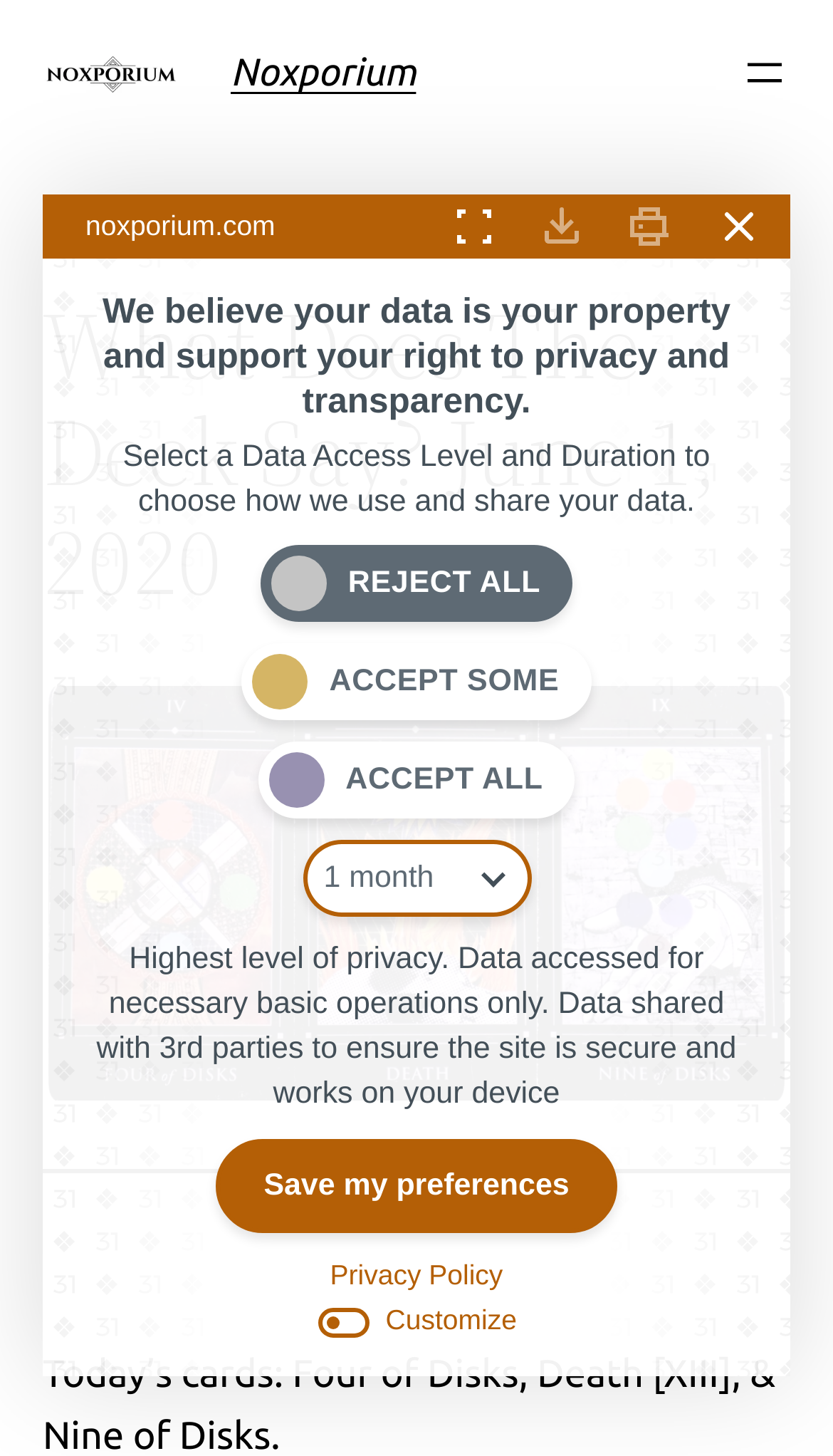What is the purpose of the radiogroup?
Based on the screenshot, answer the question with a single word or phrase.

Select data access level